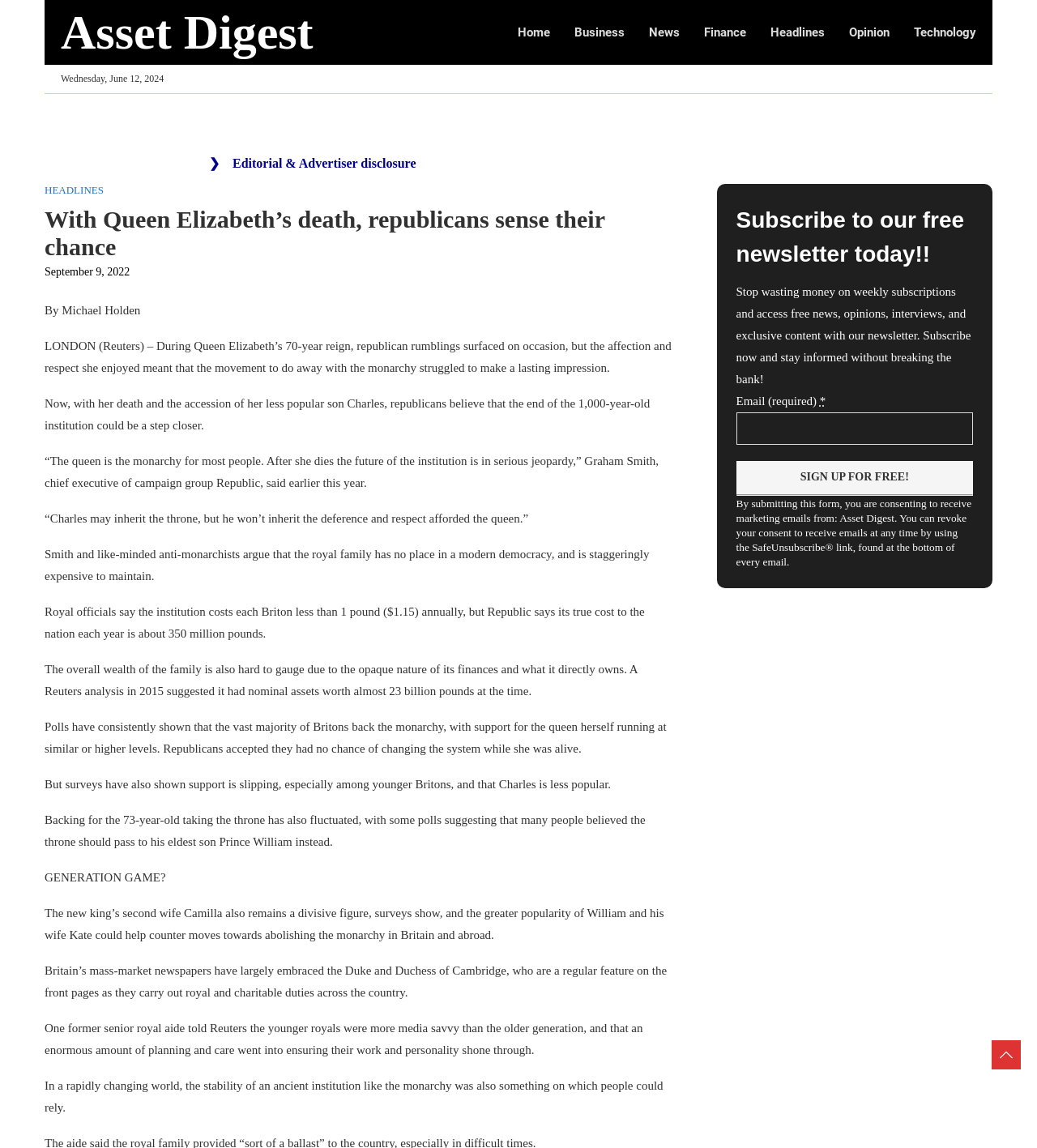Provide a thorough description of the webpage's content and layout.

This webpage appears to be a news article discussing the potential impact of Queen Elizabeth's death on the British monarchy. At the top of the page, there are several links to different sections of the website, including "Home", "Business", "News", "Finance", "Headlines", "Opinion", and "Technology". Below these links, the current date, "Wednesday, June 12, 2024", is displayed.

The main article is titled "With Queen Elizabeth's death, republicans sense their chance" and is written by Michael Holden. The article discusses how the death of Queen Elizabeth II may lead to a shift in public opinion towards the monarchy, with some people believing that the institution is no longer relevant in modern times. The article cites quotes from Graham Smith, the chief executive of the campaign group Republic, who argues that the royal family has no place in a modern democracy and is expensive to maintain.

The article also mentions that polls have consistently shown that the majority of Britons support the monarchy, but that support is slipping, especially among younger people. Additionally, the article notes that Prince Charles, who has taken the throne, is less popular than his mother, and that his second wife, Camilla, remains a divisive figure.

On the right-hand side of the page, there is a section promoting a free newsletter subscription. This section includes a heading, "Subscribe to our free newsletter today!!", and a brief description of the benefits of subscribing. Below this, there is a form to enter an email address and a button to sign up for the newsletter.

At the bottom of the page, there is a disclaimer stating that by submitting the form, users are consenting to receive marketing emails from Asset Digest, and that they can revoke their consent at any time.